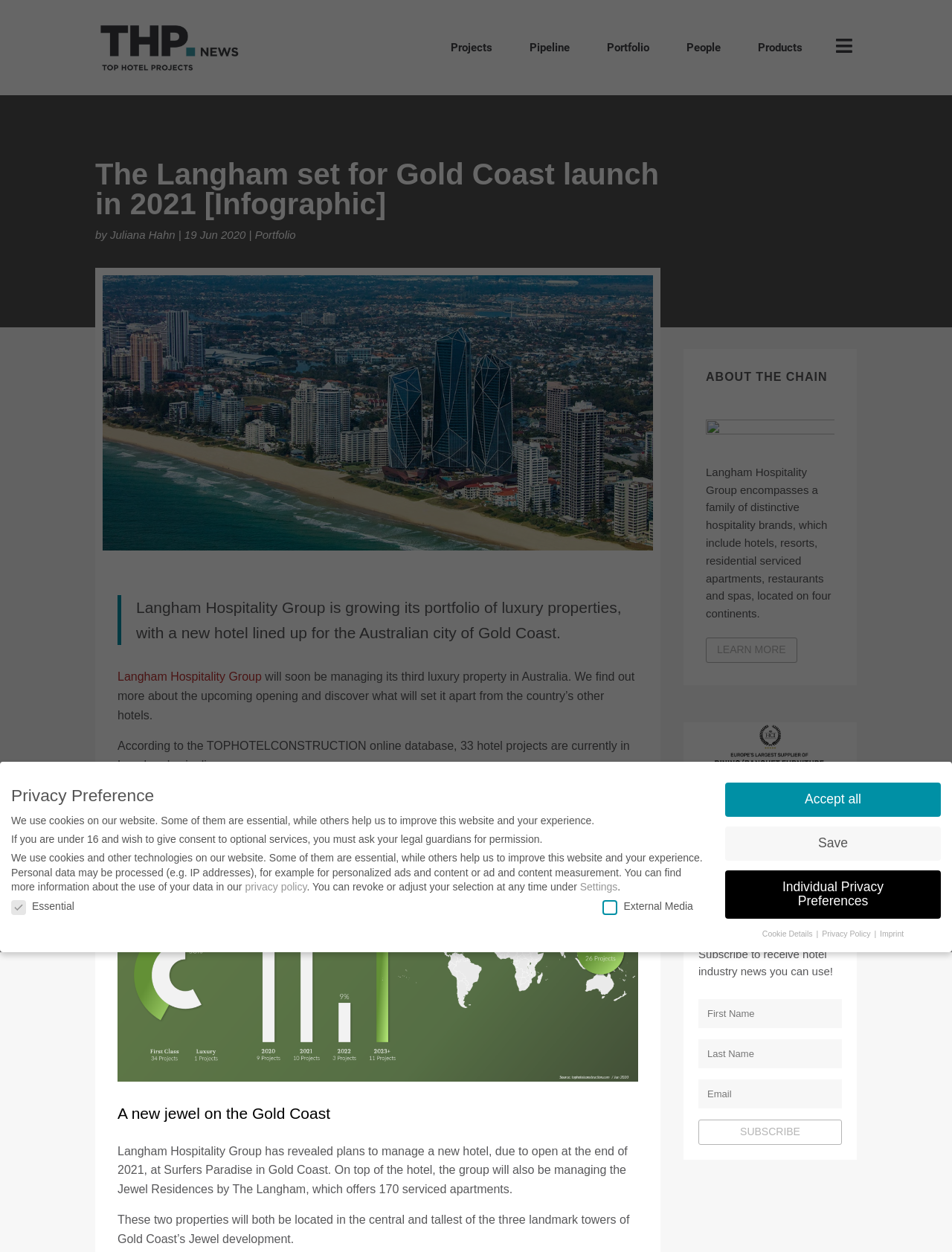What is the name of the development where the new Langham hotel and Jewel Residences will be located?
From the details in the image, answer the question comprehensively.

The webpage states that the new Langham hotel and Jewel Residences by The Langham will be located in the central and tallest of the three landmark towers of Gold Coast’s Jewel development.